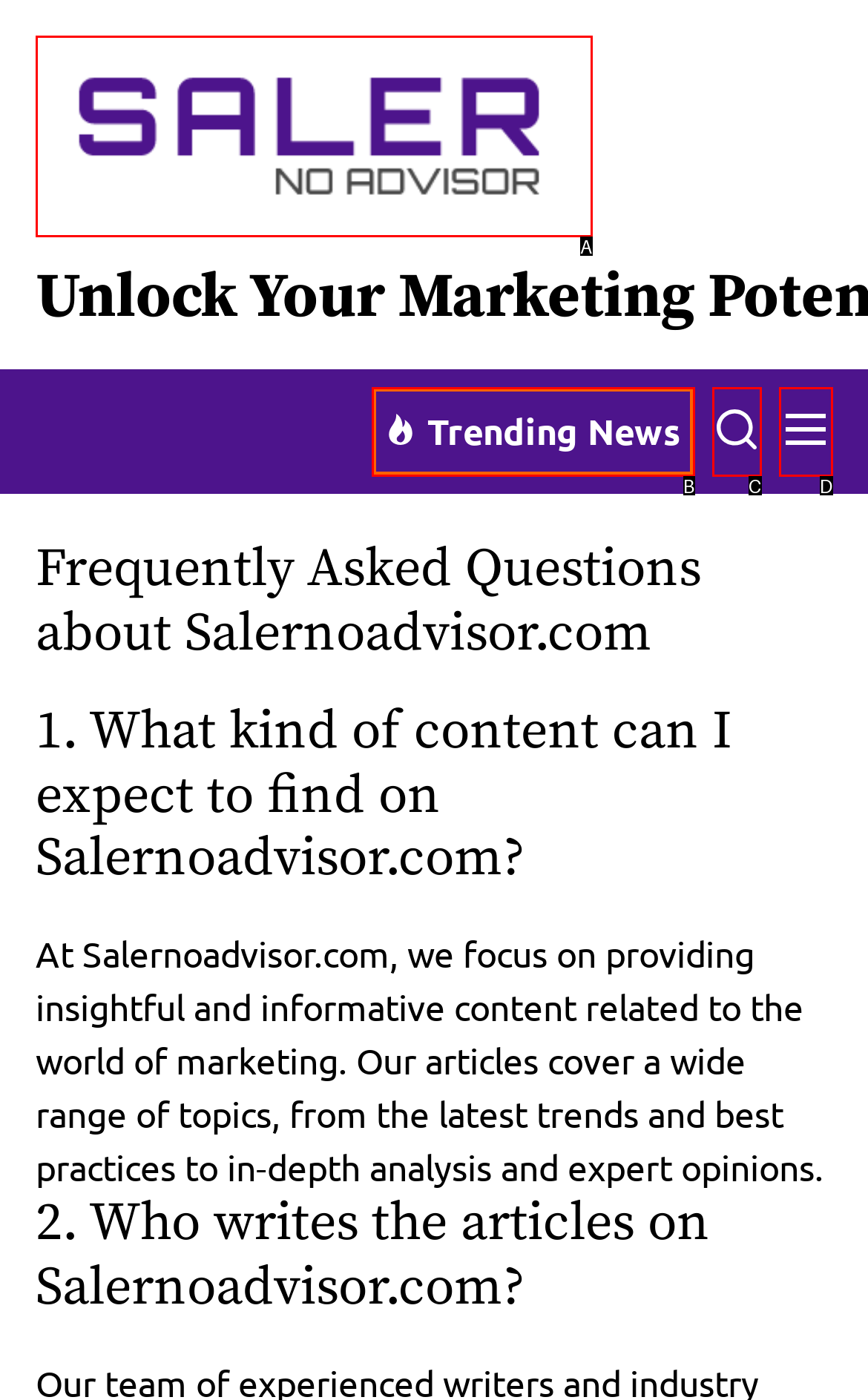Point out the option that best suits the description: Search
Indicate your answer with the letter of the selected choice.

C